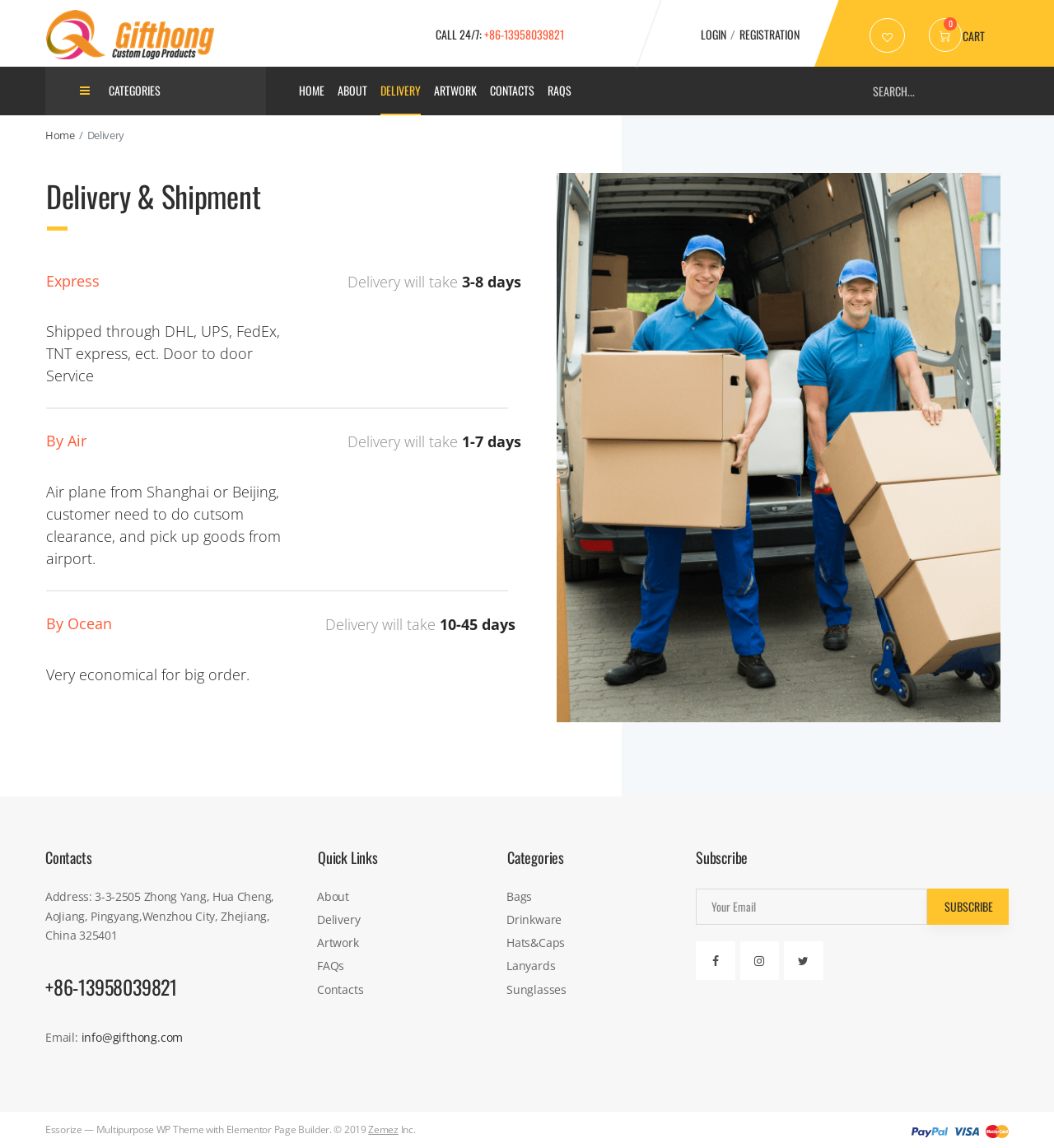What shipping methods are available?
Analyze the screenshot and provide a detailed answer to the question.

I found the shipping methods by looking at the 'Delivery & Shipment' section, where it lists 'Express', 'By Air', and 'By Ocean' as the available shipping methods.